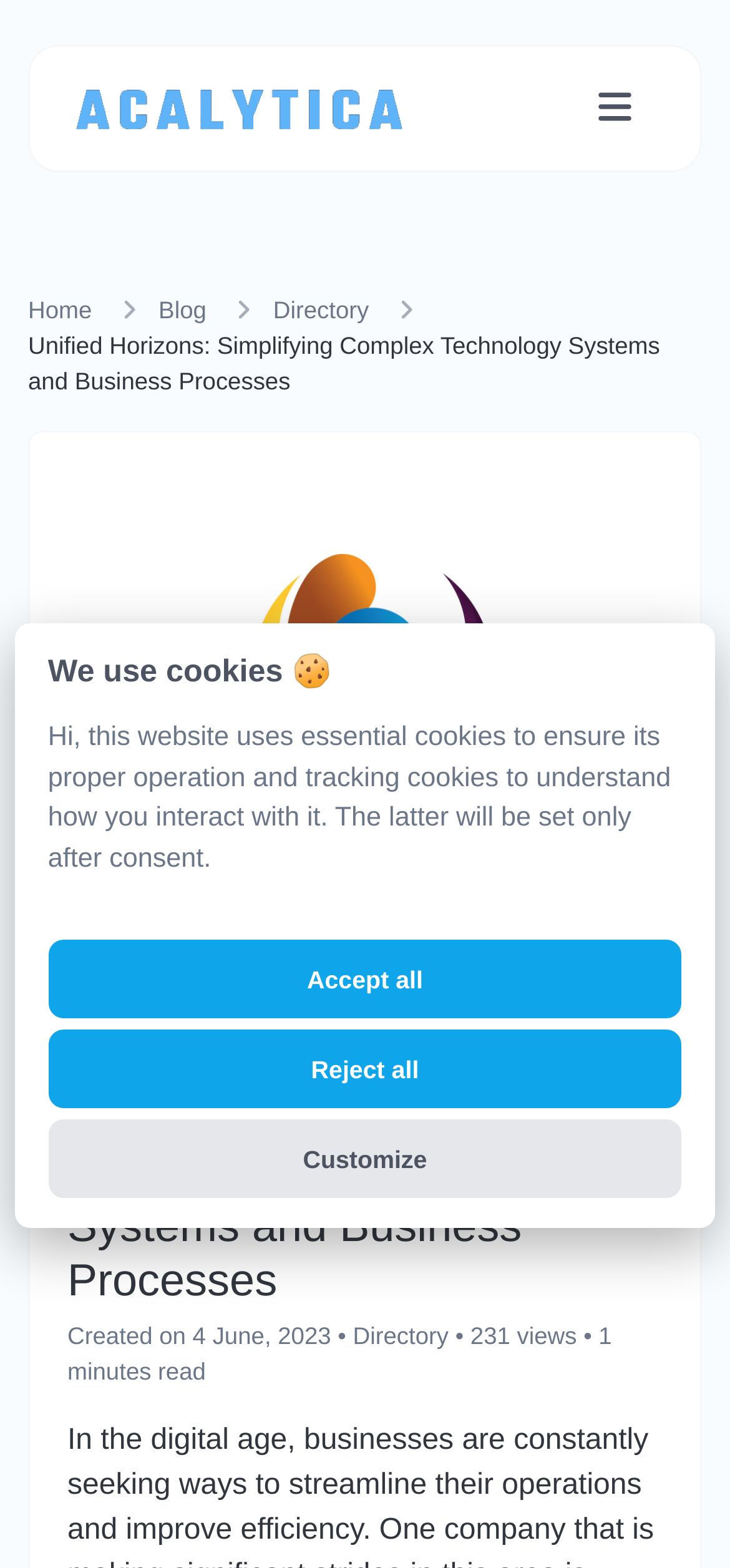Kindly respond to the following question with a single word or a brief phrase: 
How many links are in the breadcrumb navigation?

3